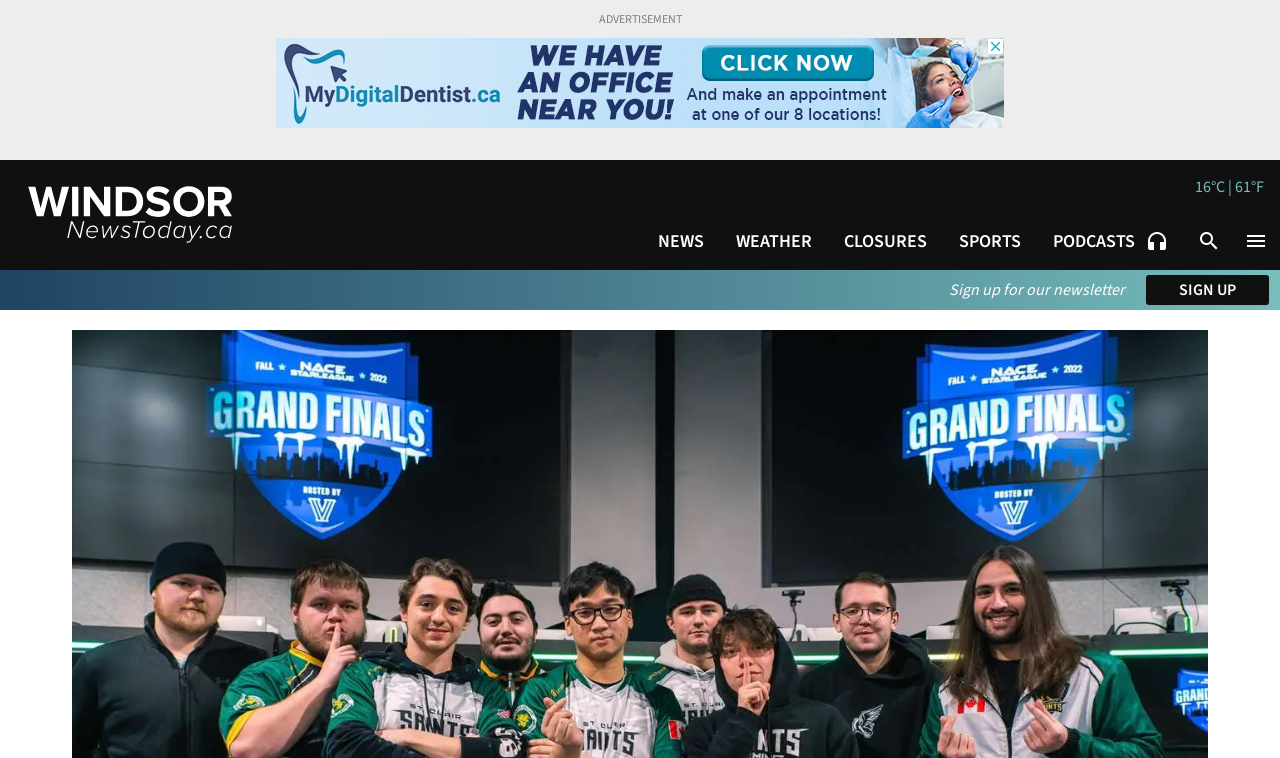Given the element description: "parent_node: NEWS", predict the bounding box coordinates of this UI element. The coordinates must be four float numbers between 0 and 1, given as [left, top, right, bottom].

[0.012, 0.233, 0.191, 0.332]